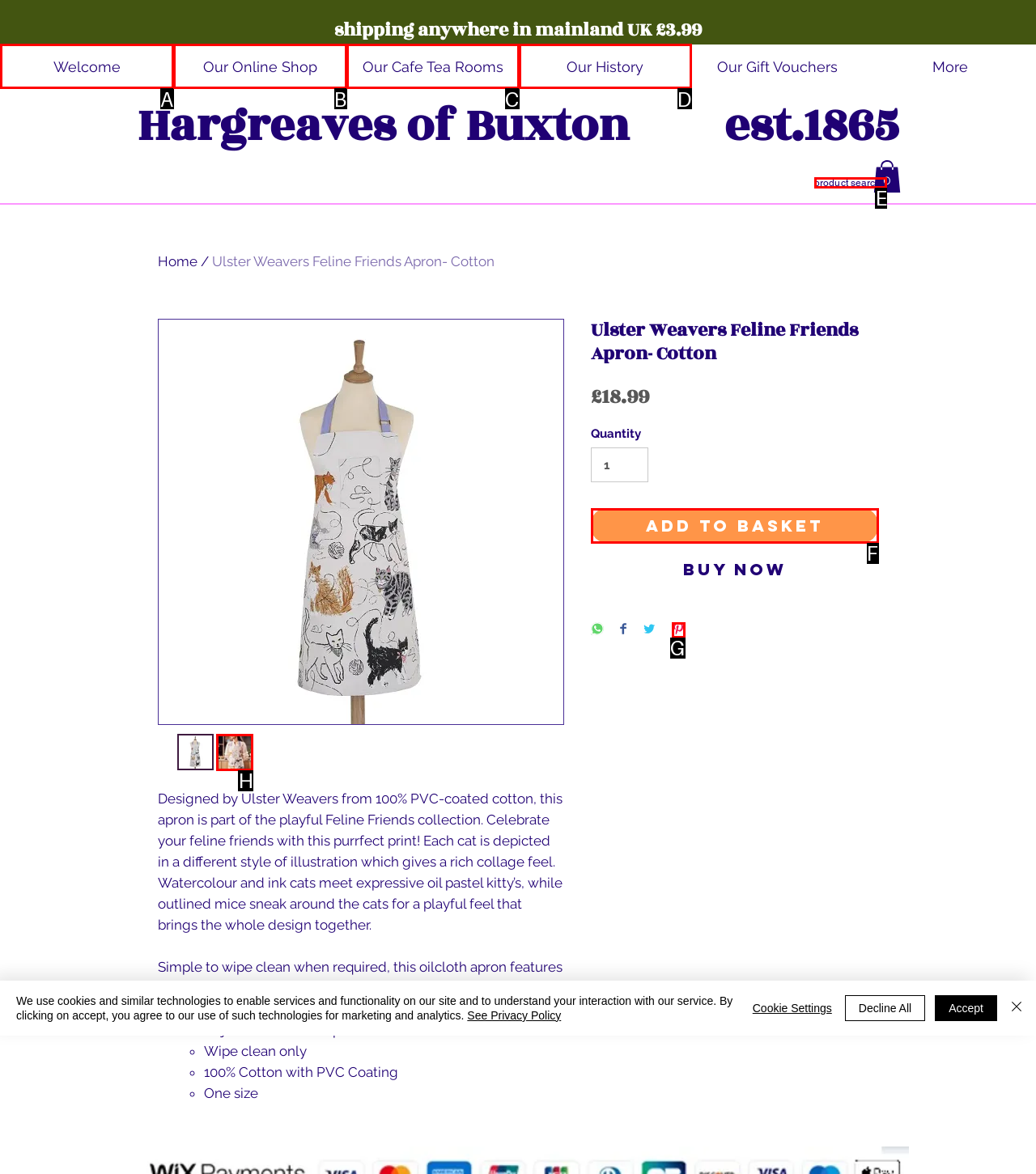Please identify the correct UI element to click for the task: Search for products Respond with the letter of the appropriate option.

E